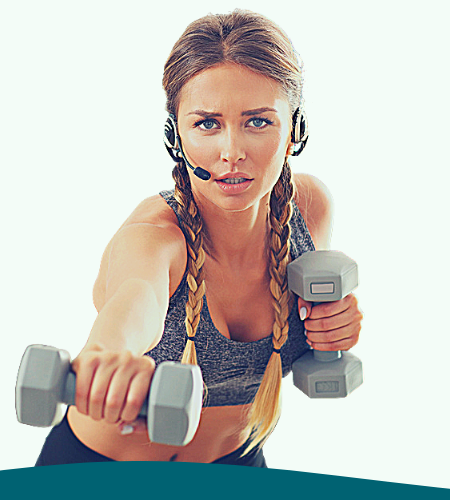What is the woman wearing on her head?
Using the image, provide a concise answer in one word or a short phrase.

A headset